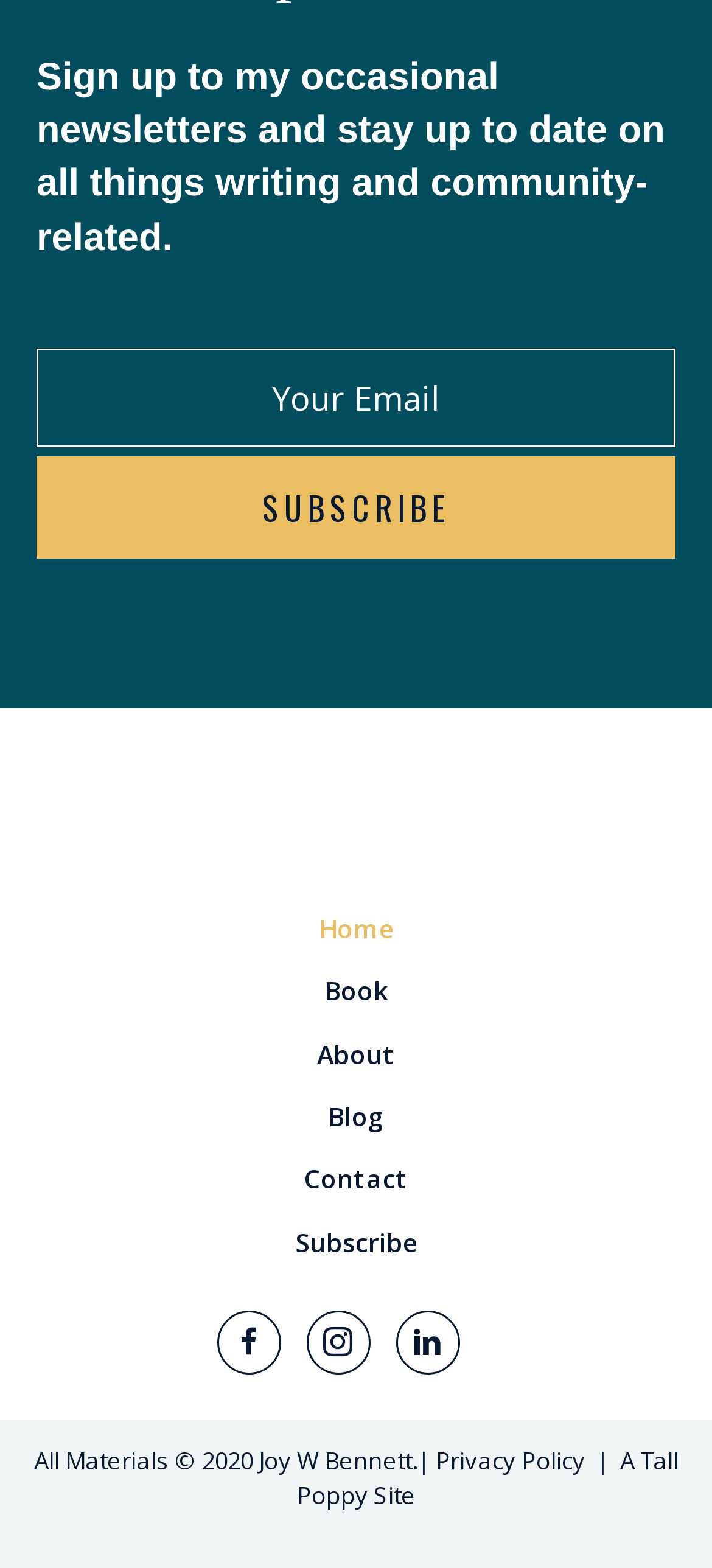Please identify the bounding box coordinates of the region to click in order to complete the given instruction: "Read the Privacy Policy". The coordinates should be four float numbers between 0 and 1, i.e., [left, top, right, bottom].

[0.612, 0.921, 0.822, 0.942]